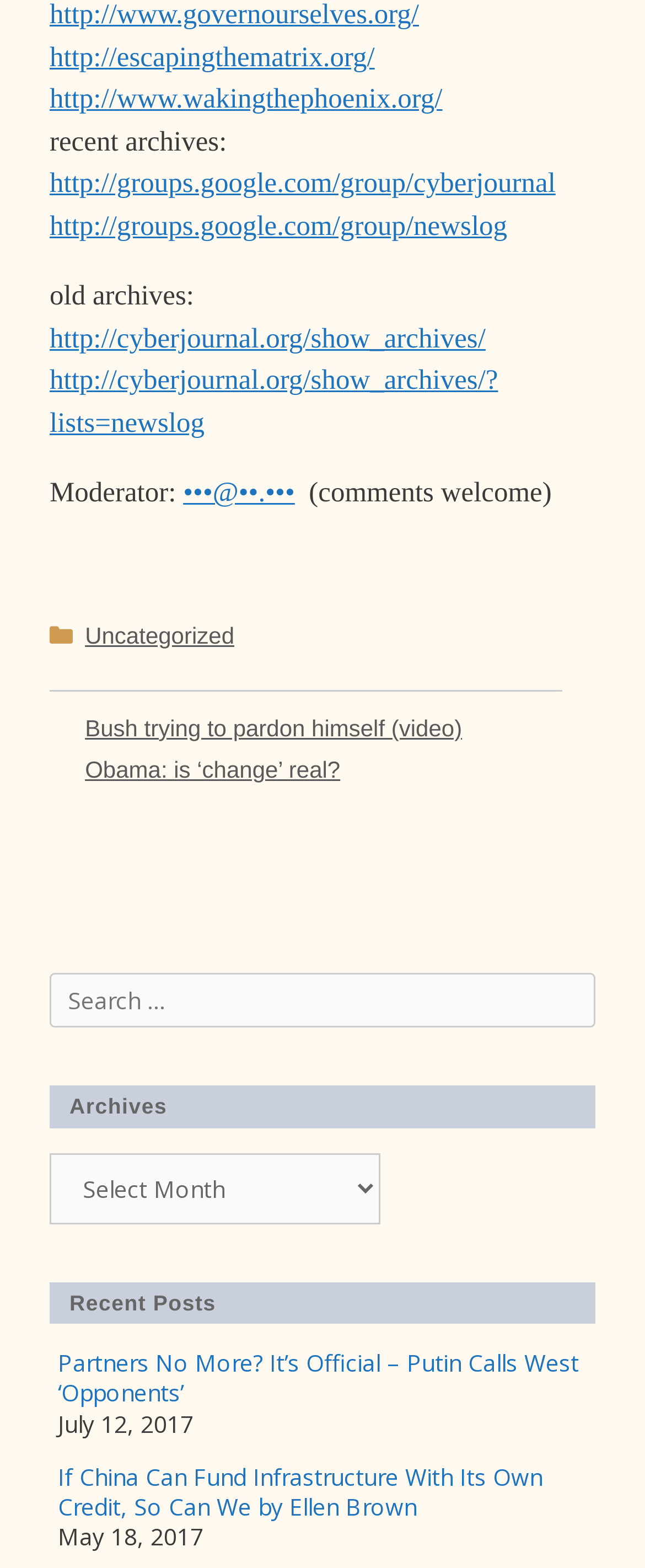Predict the bounding box coordinates of the UI element that matches this description: "http://groups.google.com/group/cyberjournal". The coordinates should be in the format [left, top, right, bottom] with each value between 0 and 1.

[0.077, 0.107, 0.861, 0.127]